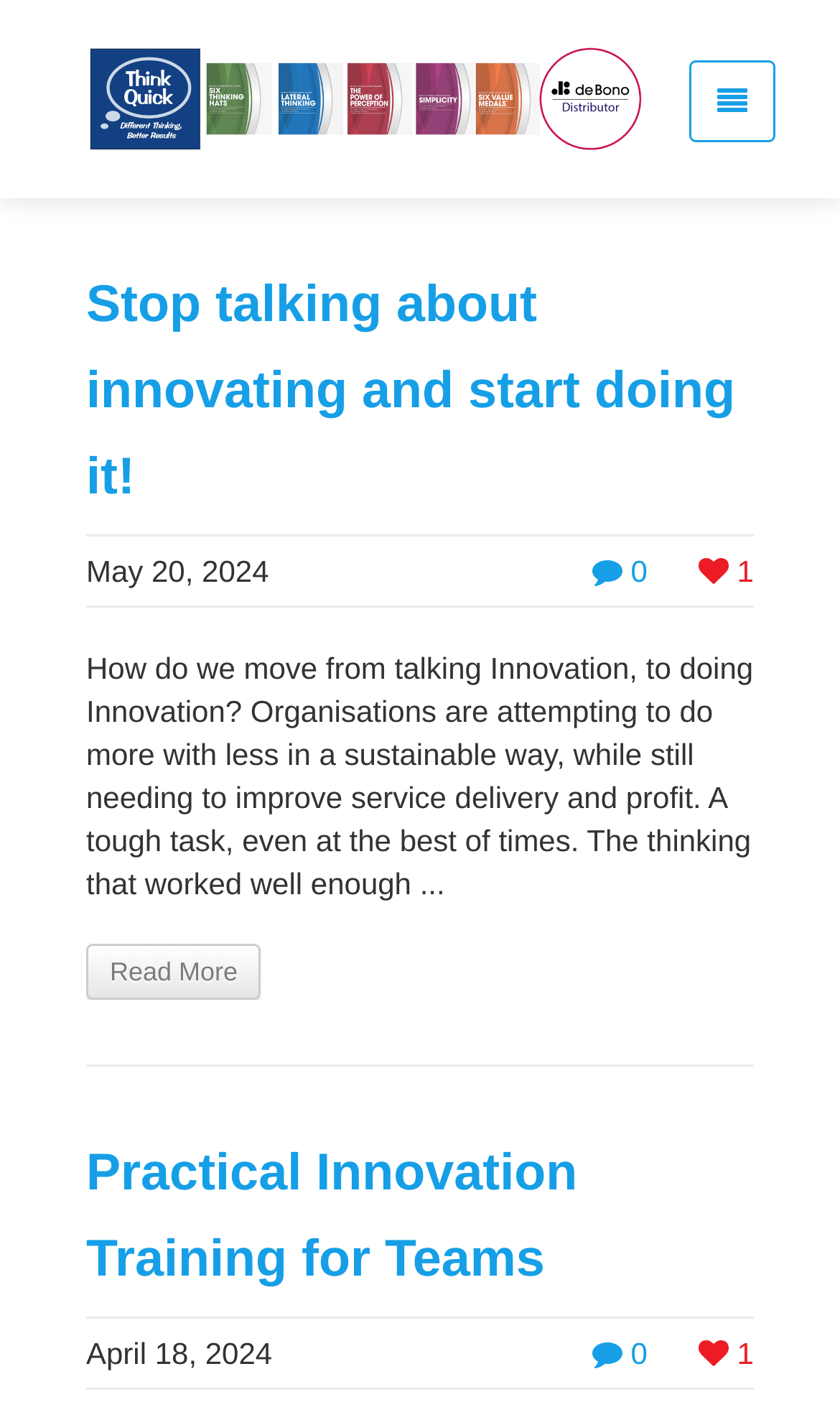Determine the bounding box for the HTML element described here: "Read More". The coordinates should be given as [left, top, right, bottom] with each number being a float between 0 and 1.

[0.103, 0.662, 0.311, 0.702]